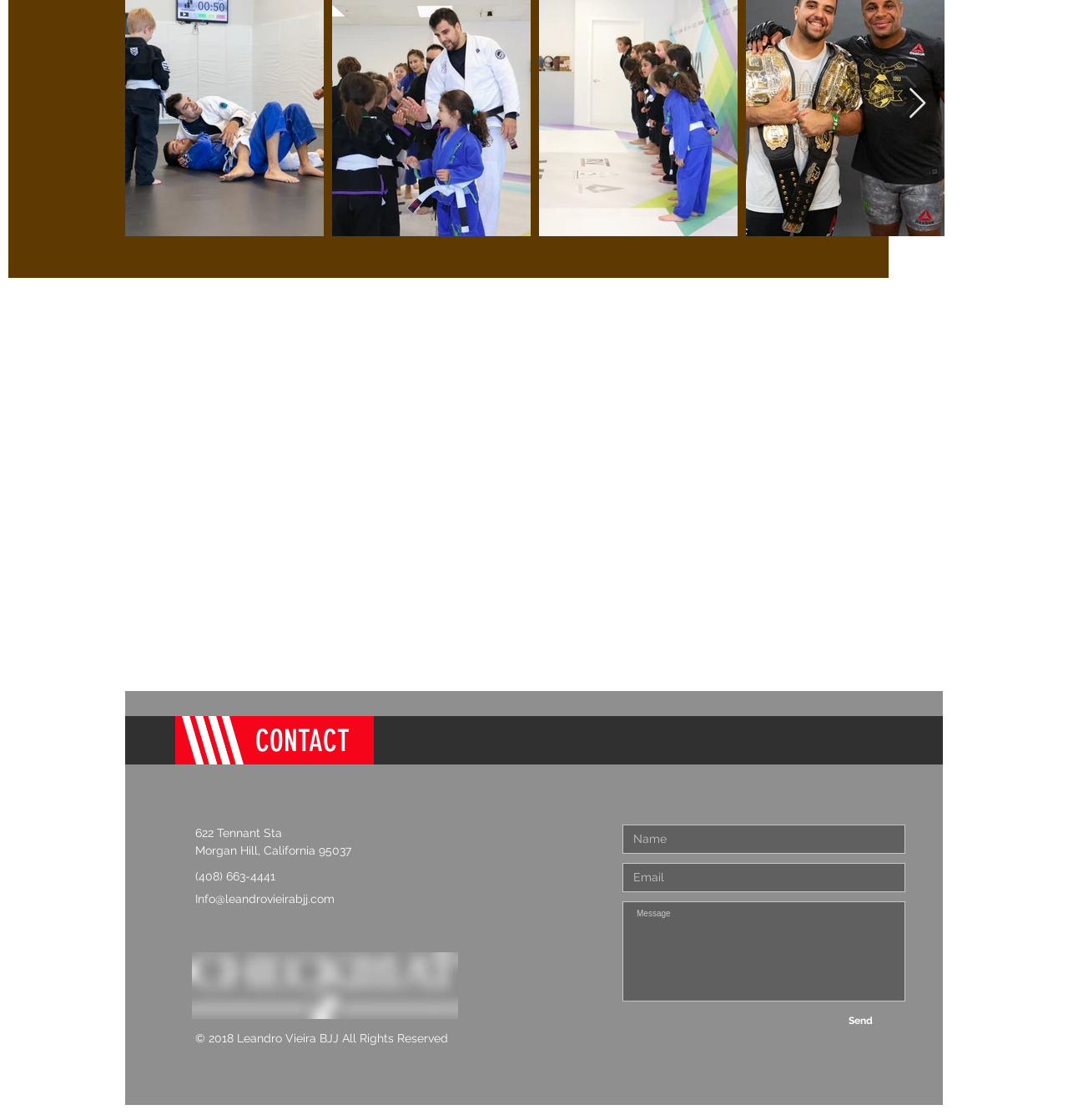Please determine the bounding box coordinates of the element to click on in order to accomplish the following task: "Enter your name". Ensure the coordinates are four float numbers ranging from 0 to 1, i.e., [left, top, right, bottom].

[0.583, 0.736, 0.848, 0.762]